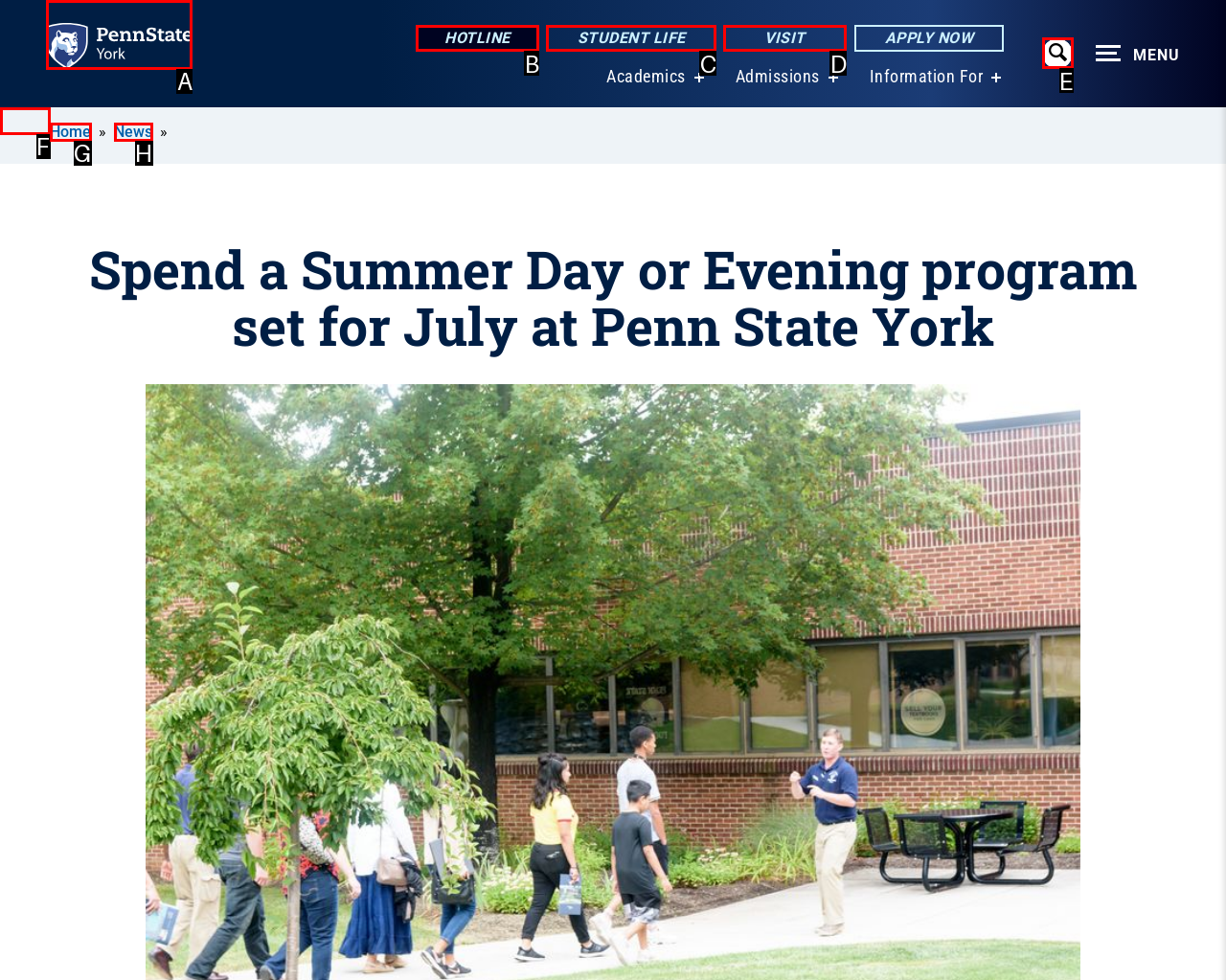Identify the correct UI element to click for the following task: Expand the navigation menu Choose the option's letter based on the given choices.

E